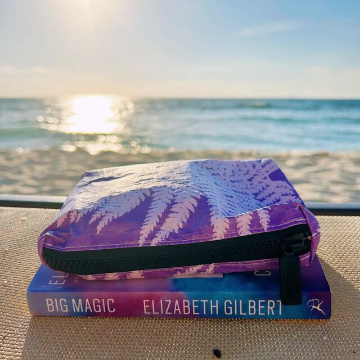Use one word or a short phrase to answer the question provided: 
What is next to the book?

A small, zipped pouch